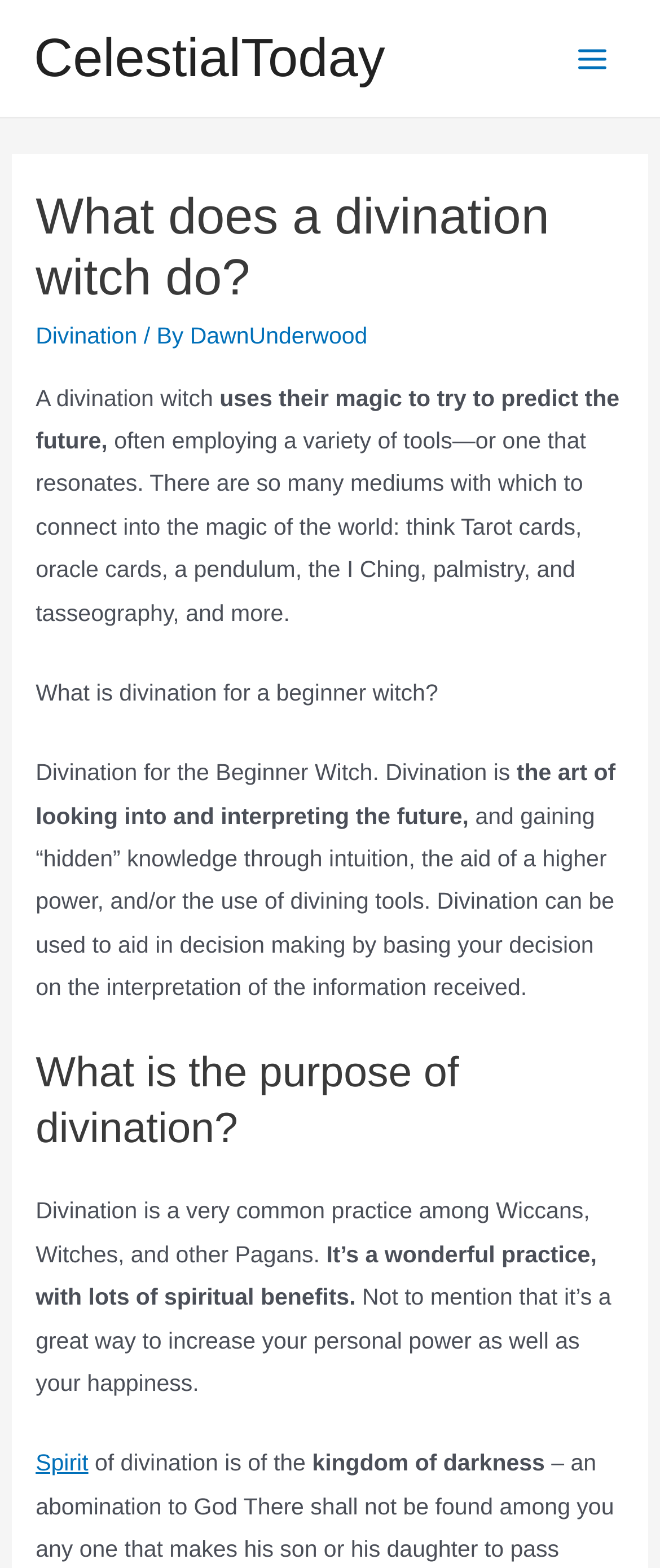What is the purpose of divination?
From the details in the image, provide a complete and detailed answer to the question.

As stated on the webpage, divination is used to aid in decision making by basing one's decision on the interpretation of the information received through divination.